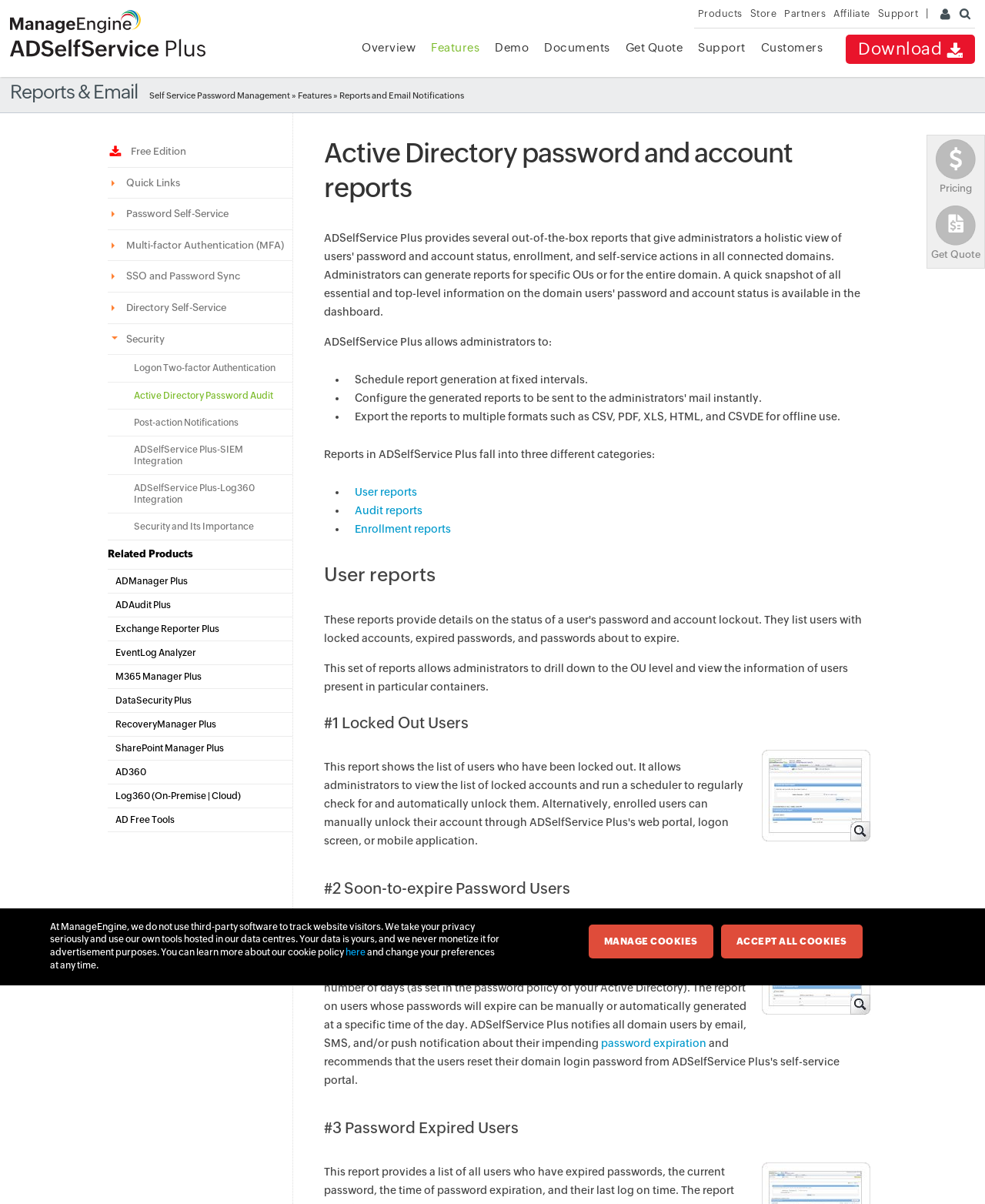What is the purpose of the 'Download Free Edition' button?
Answer the question in as much detail as possible.

The 'Download Free Edition' button is likely intended for users to download a free version of ADSelfService Plus, which would allow them to try out the product's features before purchasing a full license.